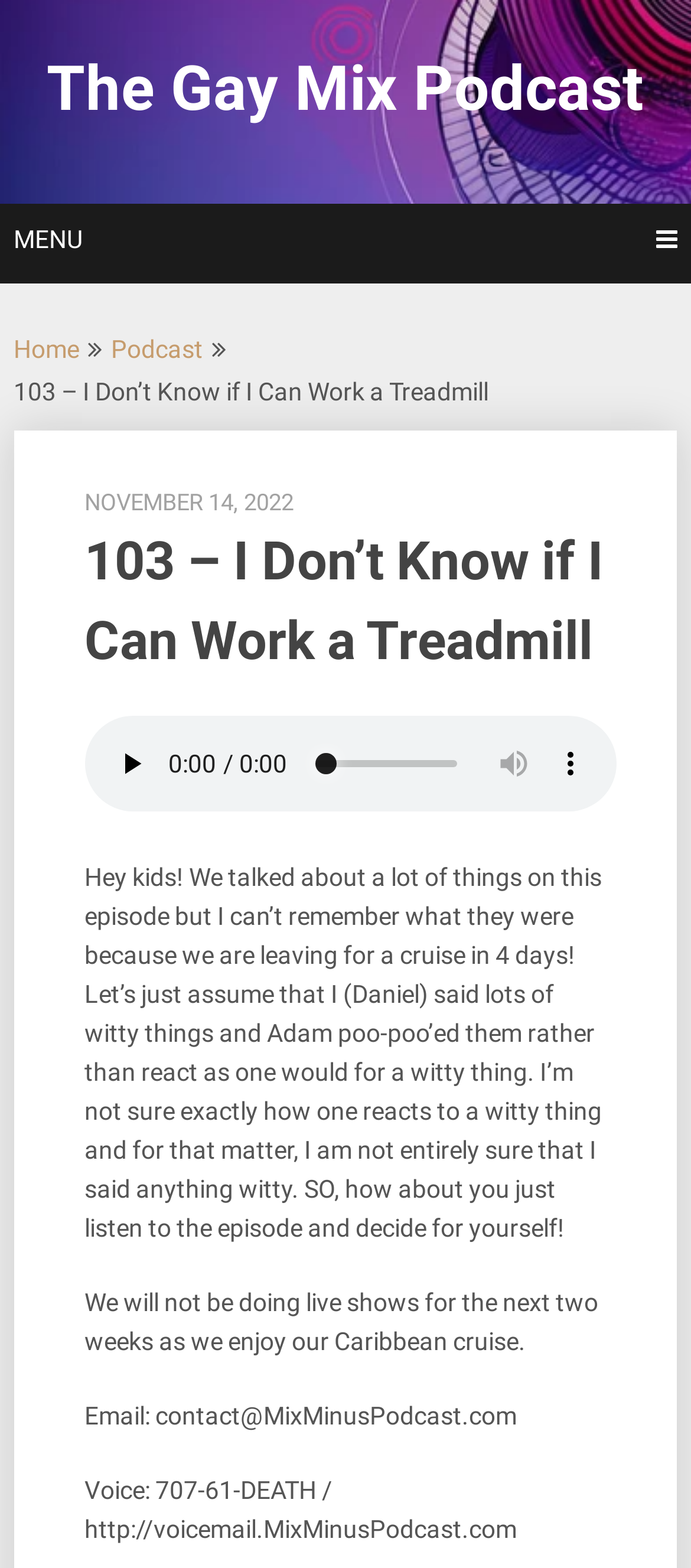Based on the visual content of the image, answer the question thoroughly: What is the current status of the live shows?

The current status of the live shows can be inferred from the static text element with the text 'We will not be doing live shows for the next two weeks as we enjoy our Caribbean cruise.' which is a child element of the root element.